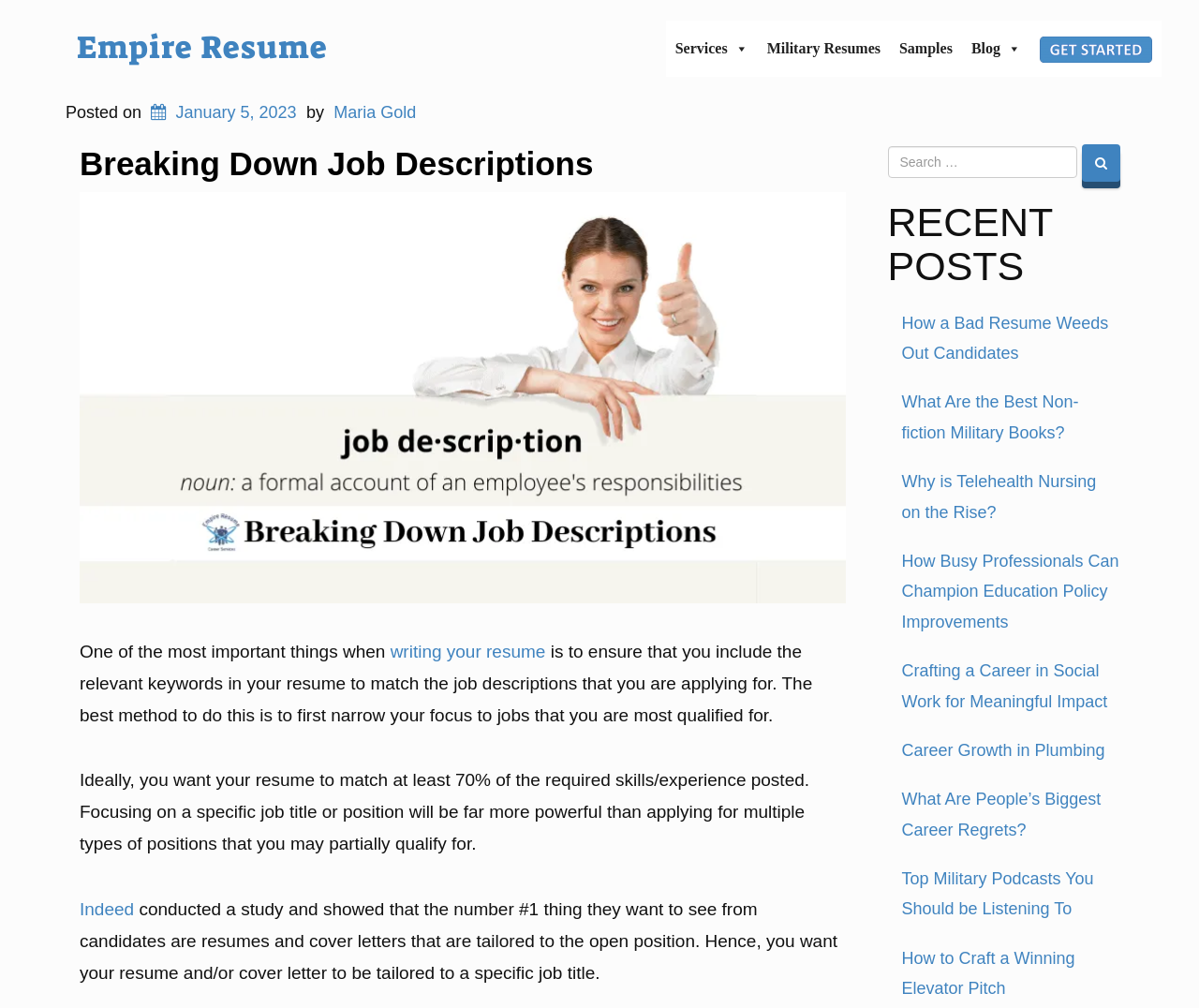Answer the question below using just one word or a short phrase: 
What is the name of the website?

Empire Resume